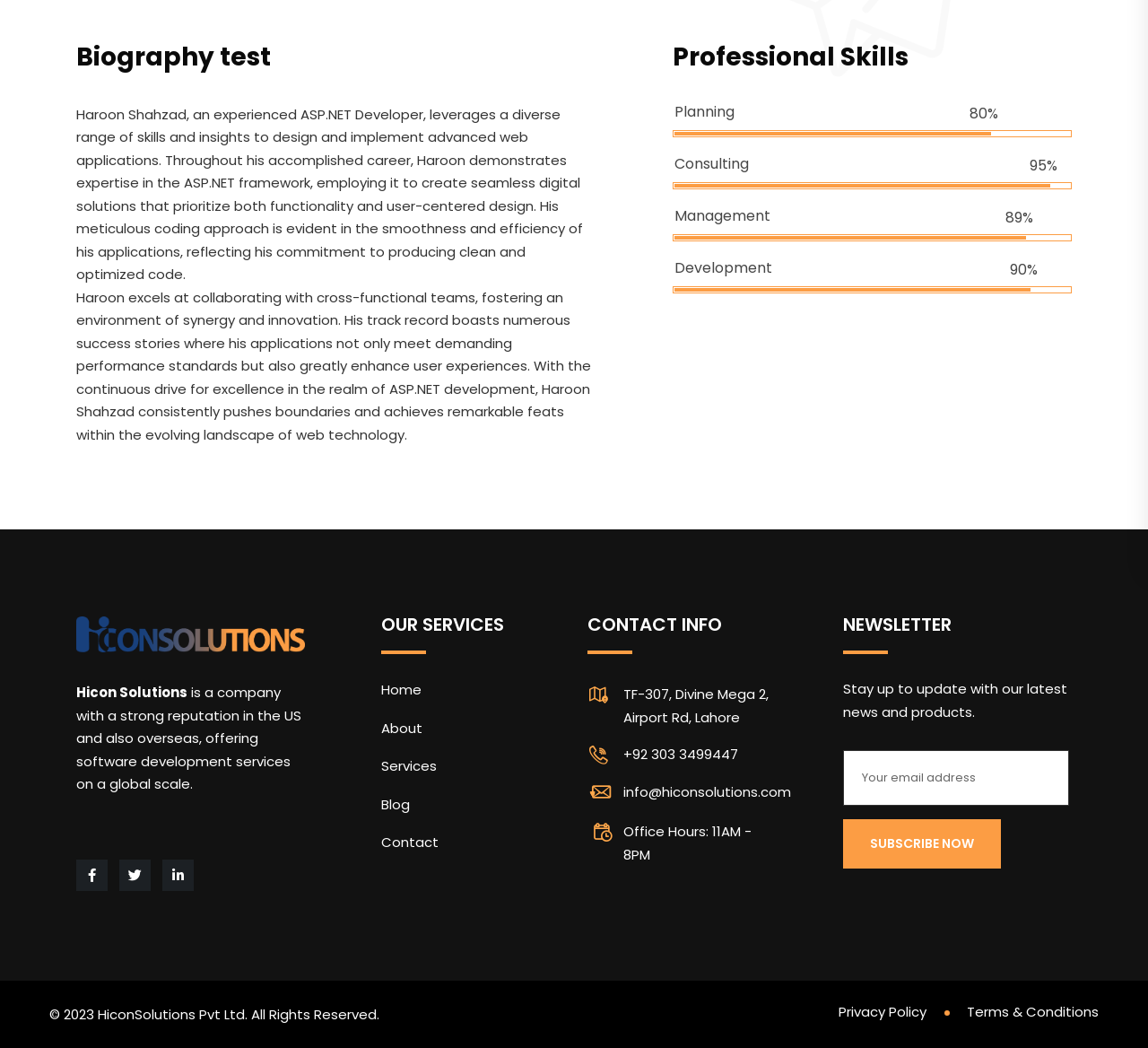Given the description "Privacy Policy", determine the bounding box of the corresponding UI element.

[0.711, 0.954, 0.823, 0.976]